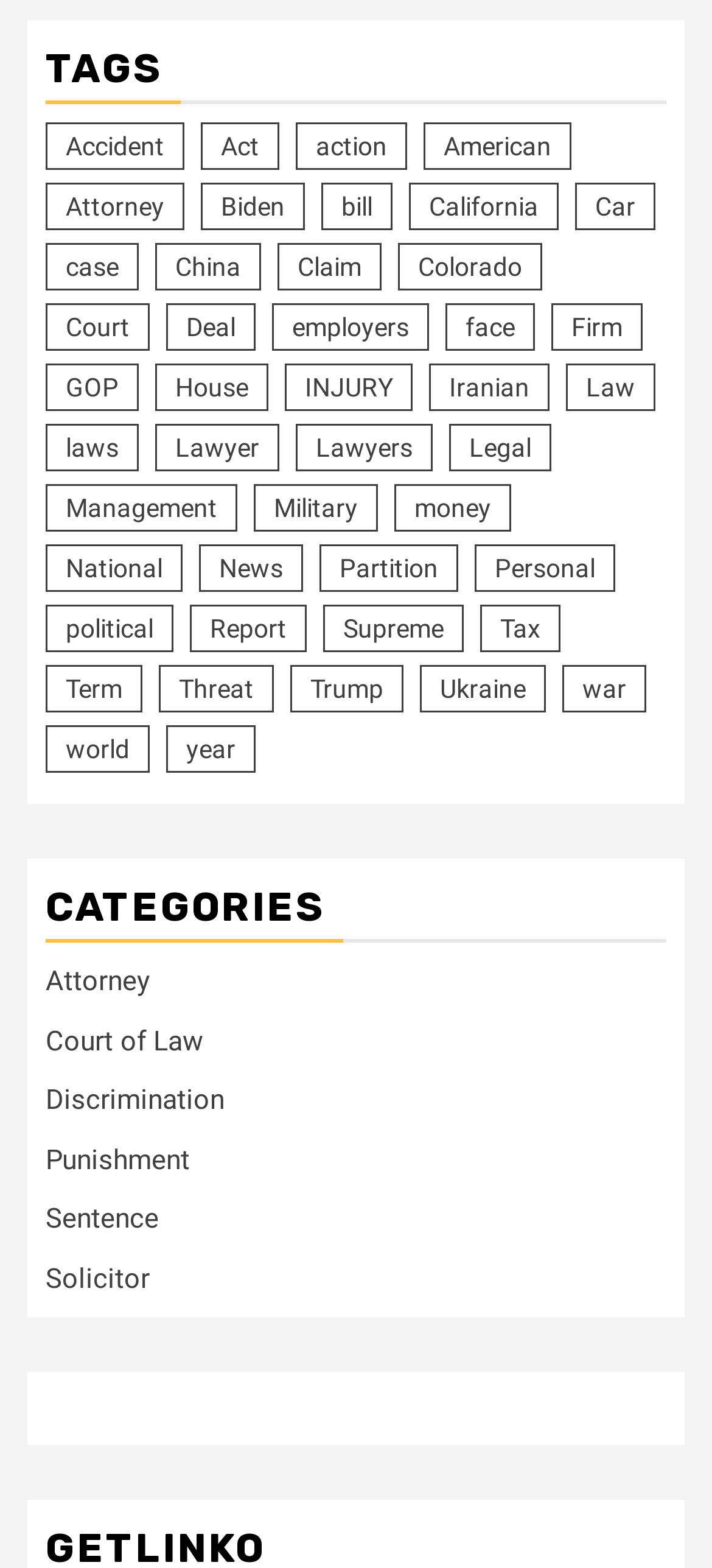Please identify the coordinates of the bounding box for the clickable region that will accomplish this instruction: "Explore Court".

[0.064, 0.193, 0.21, 0.223]